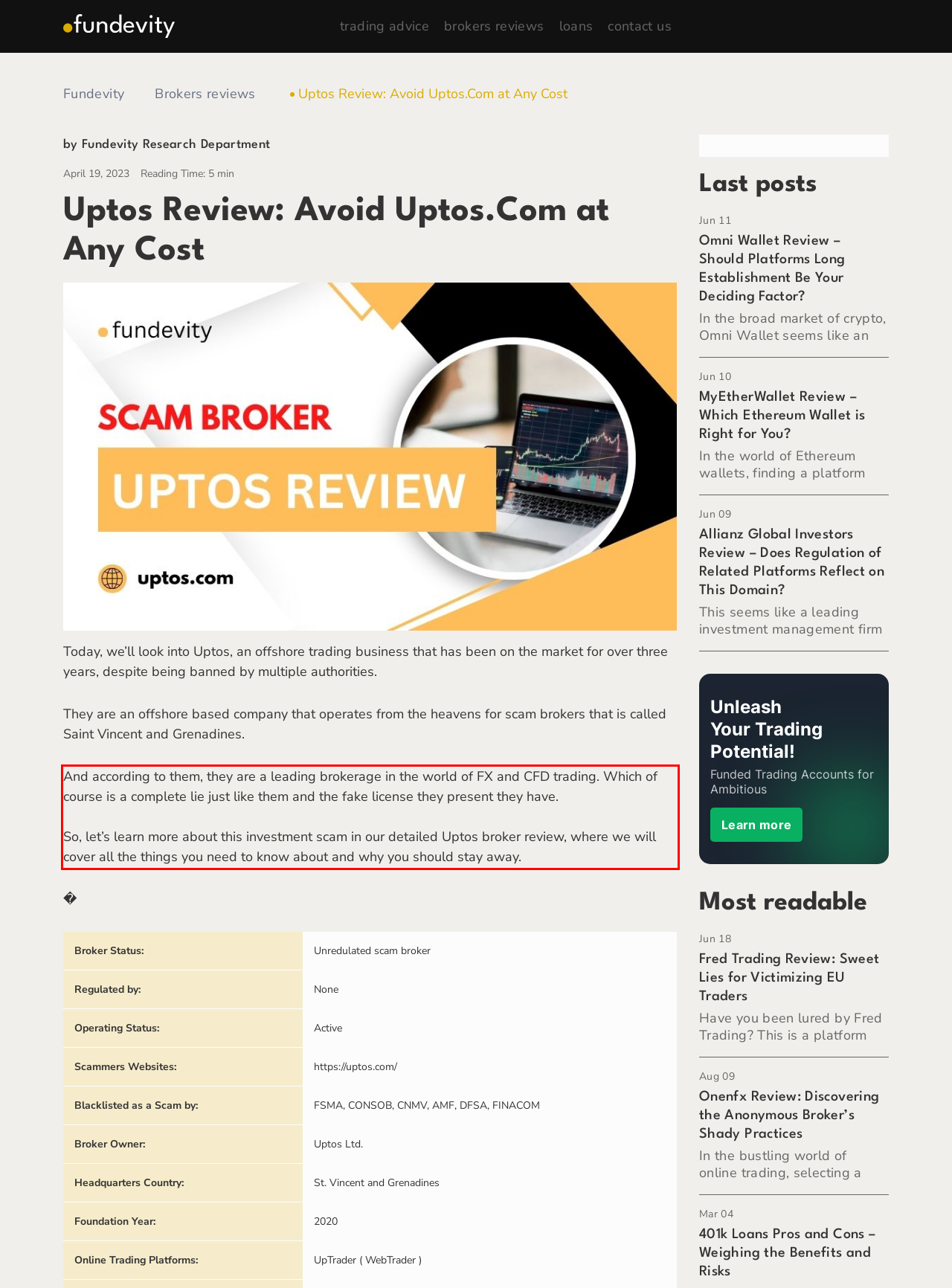Examine the screenshot of the webpage, locate the red bounding box, and perform OCR to extract the text contained within it.

And according to them, they are a leading brokerage in the world of FX and CFD trading. Which of course is a complete lie just like them and the fake license they present they have. So, let’s learn more about this investment scam in our detailed Uptos broker review, where we will cover all the things you need to know about and why you should stay away.